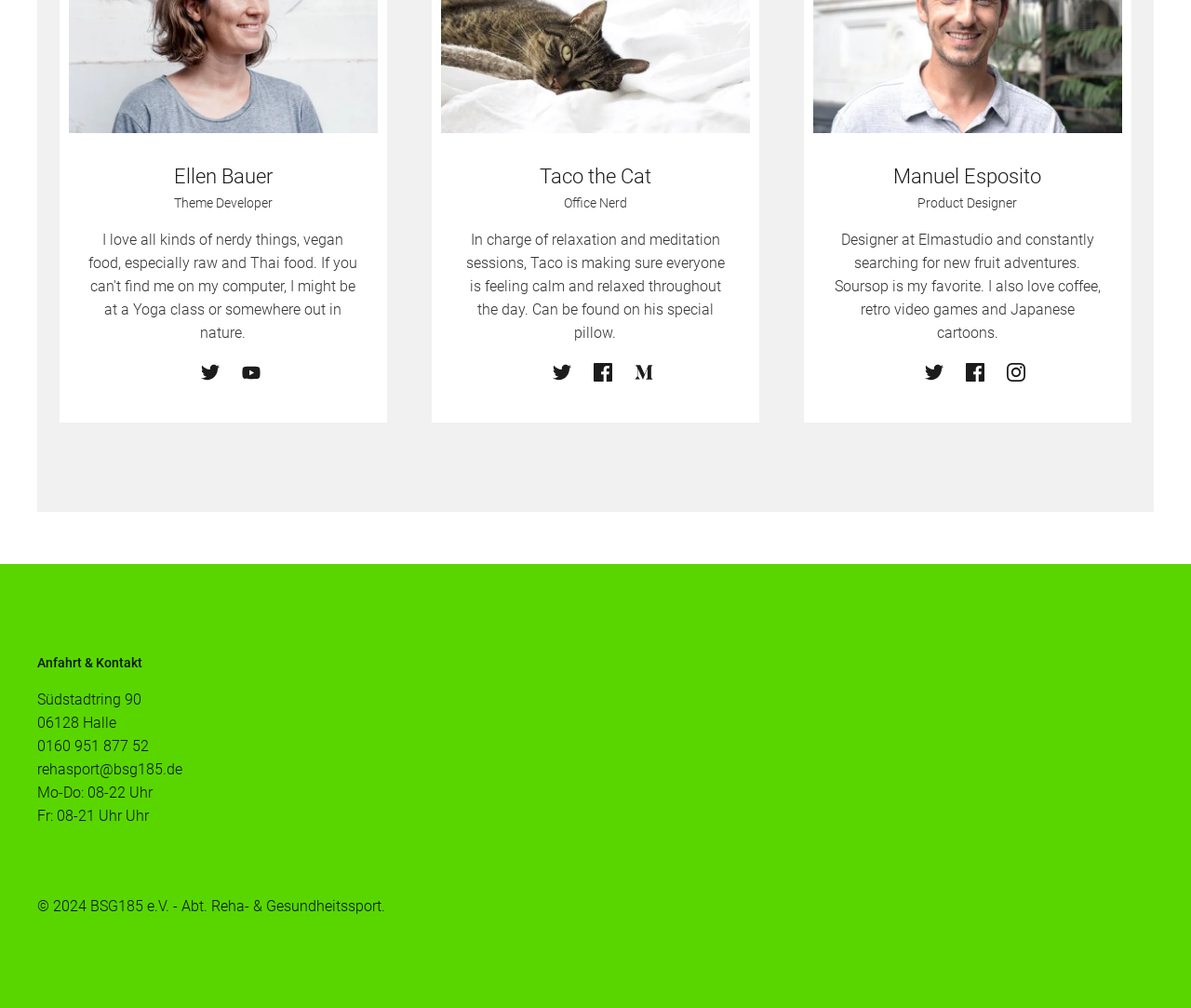Please determine the bounding box coordinates of the element's region to click for the following instruction: "Enter your name".

None